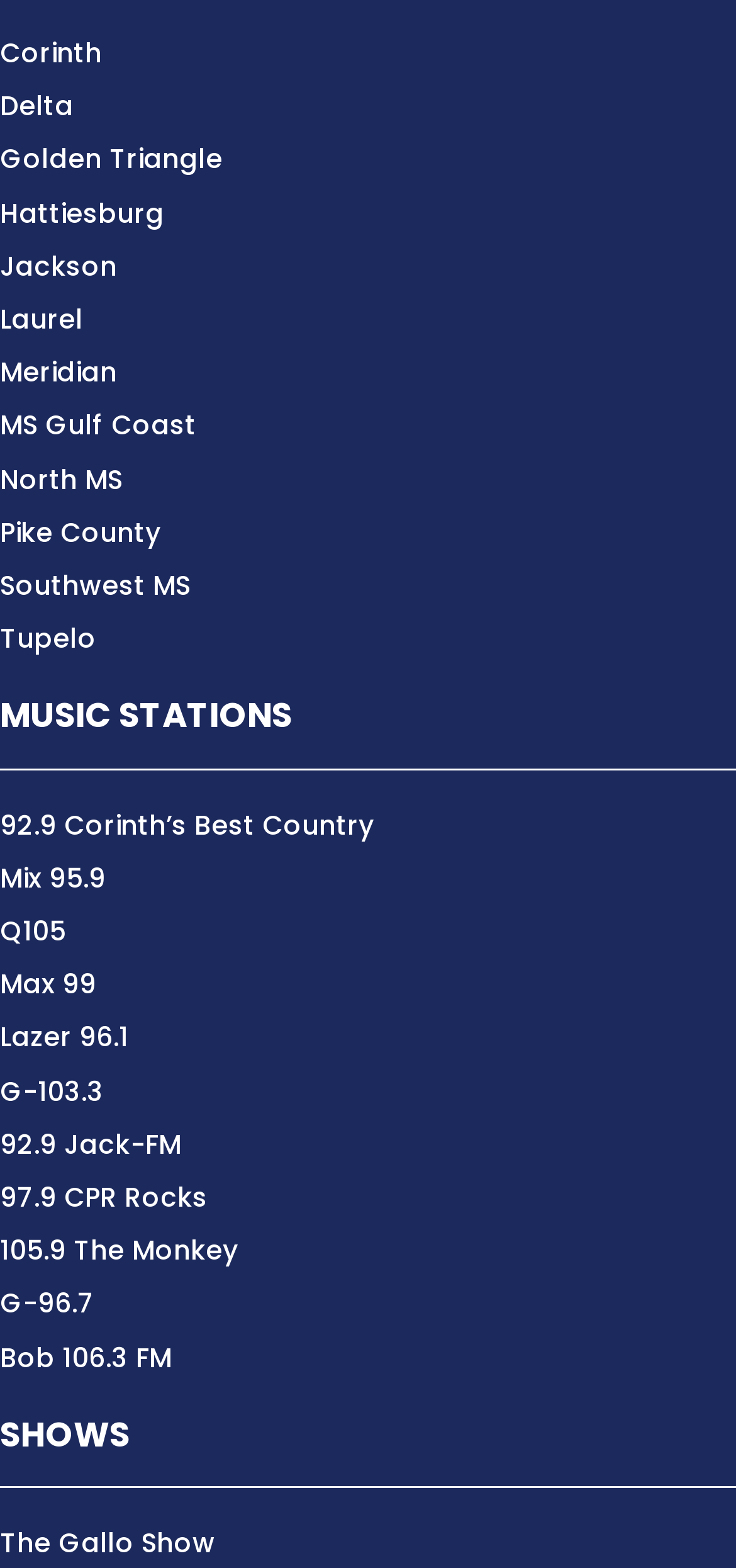Extract the bounding box for the UI element that matches this description: "Corinth".

[0.0, 0.023, 0.138, 0.051]